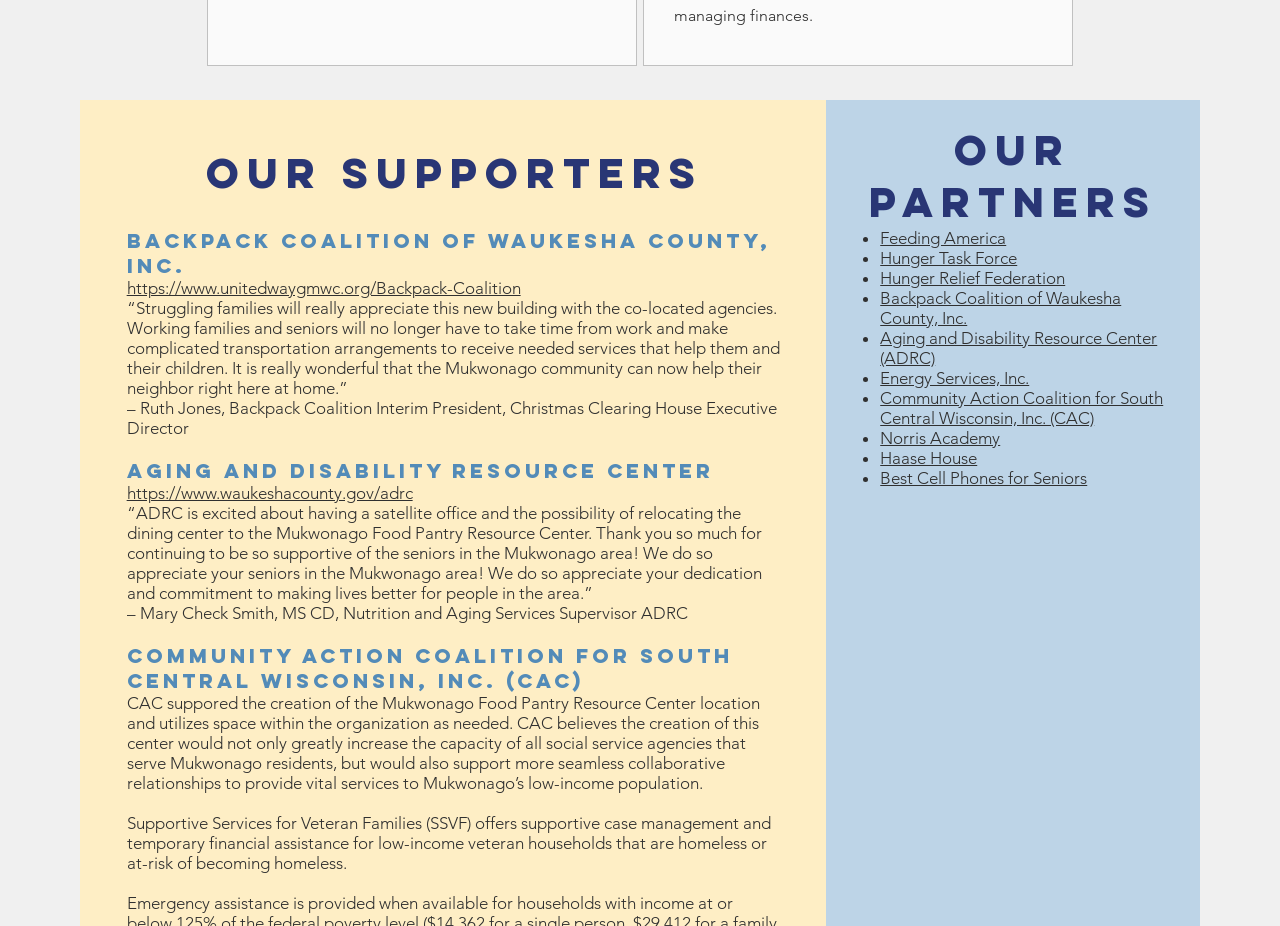Please identify the bounding box coordinates of the area I need to click to accomplish the following instruction: "Check out the Community Action Coalition for South Central Wisconsin, Inc. (CAC) website".

[0.688, 0.419, 0.909, 0.462]